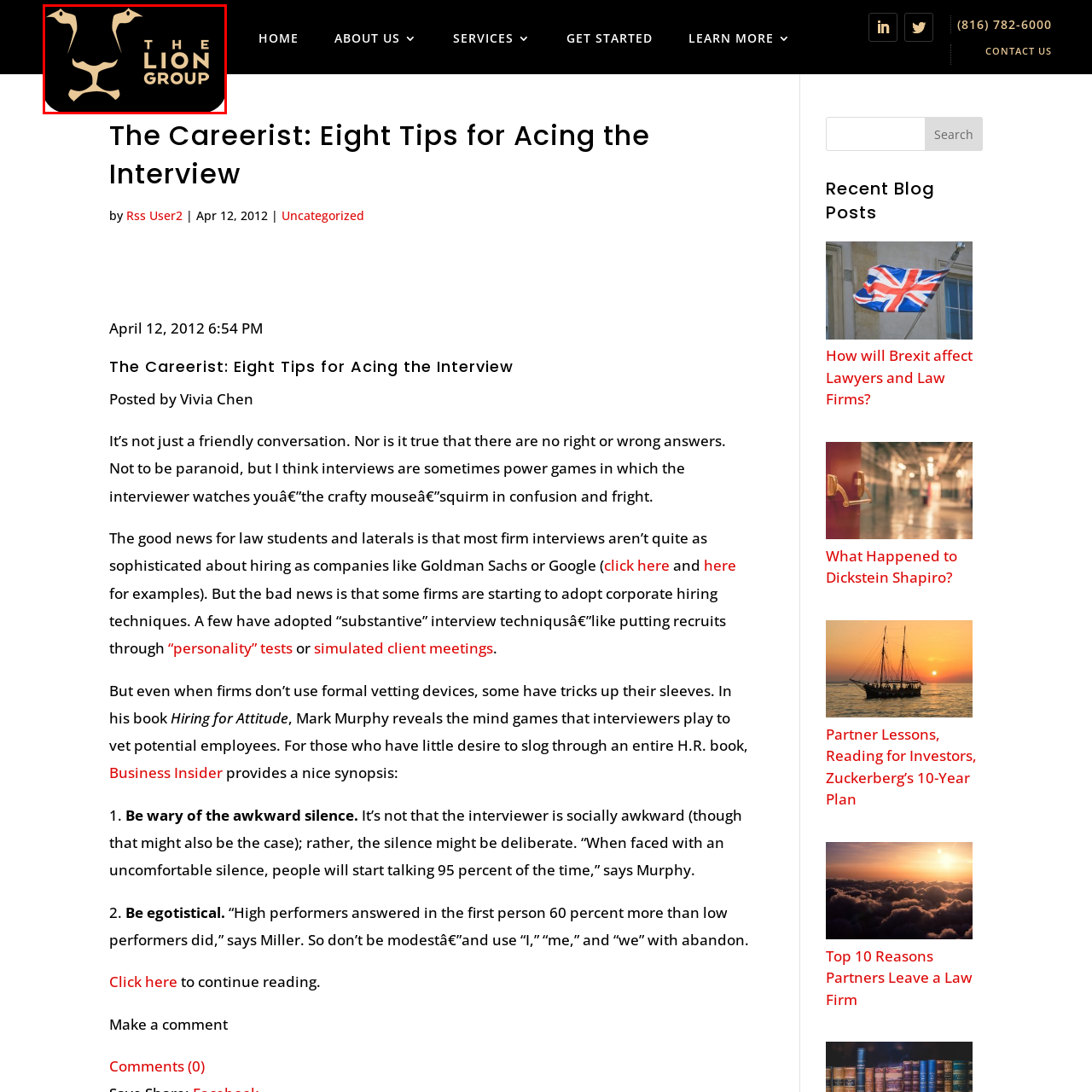Describe in detail what is happening in the image highlighted by the red border.

The image features the logo of "The Lion Group," prominently displayed against a black background. The design incorporates a stylized lion's face, emphasizing strength and leadership. The words "THE LION GROUP" are depicted in gold, using a clean, modern font, conveying a sense of professionalism and trust. This logo symbolizes the company's commitment to excellence and support in career development, particularly in the legal sector. Its impactful visual identity is designed to resonate with clients seeking guidance and expertise in navigating their professional journeys.